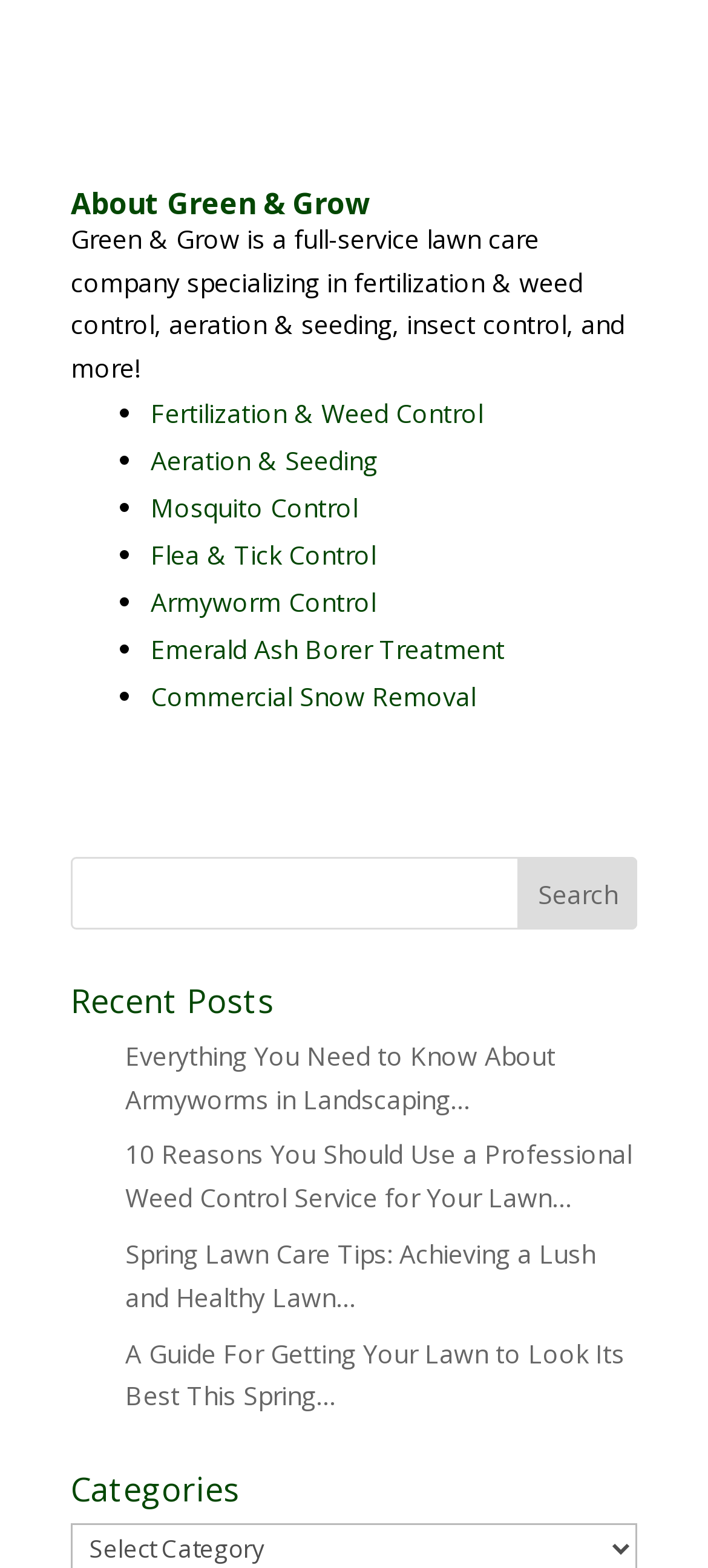Identify the bounding box for the described UI element: "Commercial Snow Removal".

[0.213, 0.433, 0.672, 0.455]